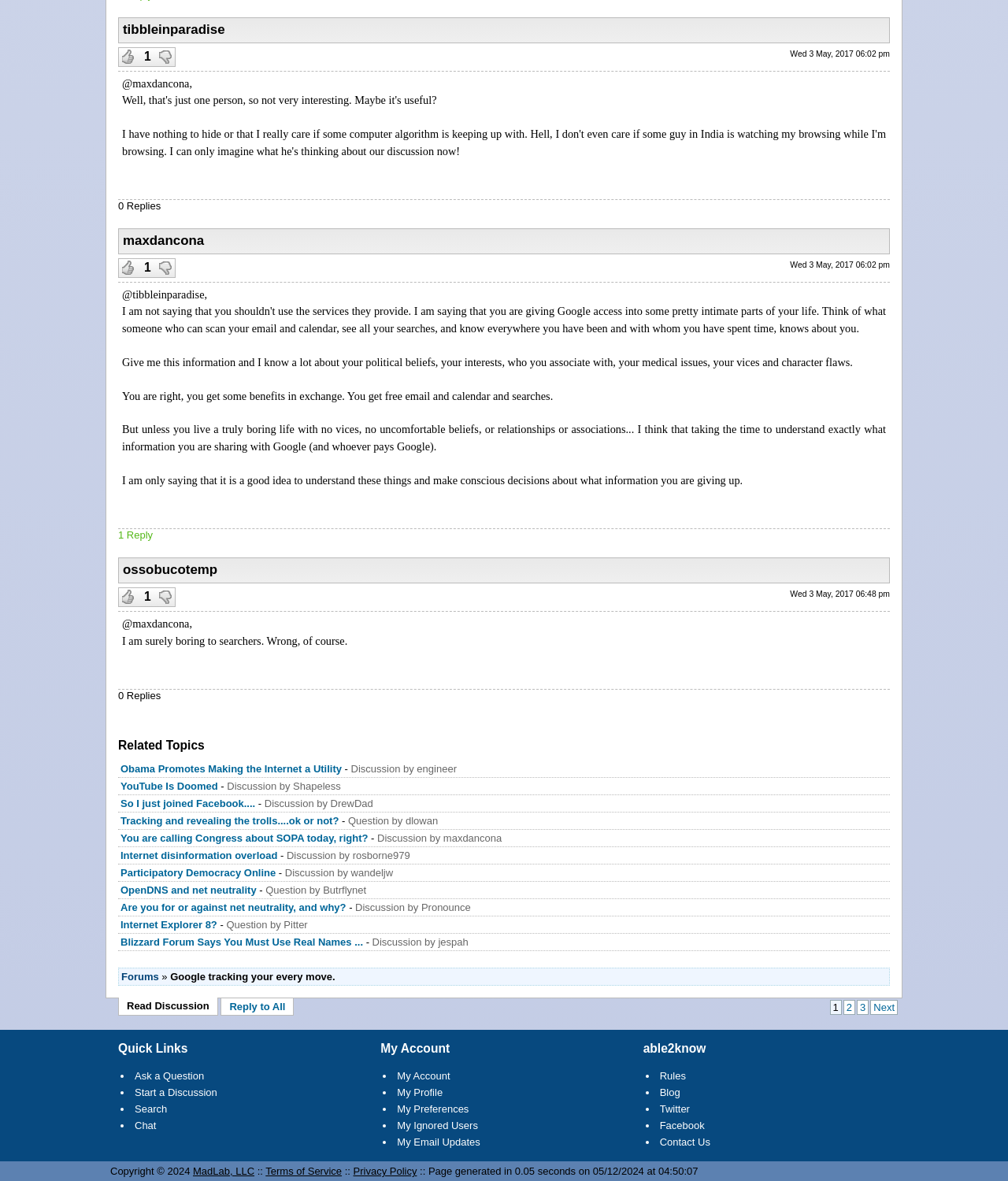What is the name of the section below the discussion?
Based on the visual information, provide a detailed and comprehensive answer.

The name of the section below the discussion is 'Quick Links', which can be found in the heading element with the text 'Quick Links' at coordinates [0.109, 0.875, 0.37, 0.894]